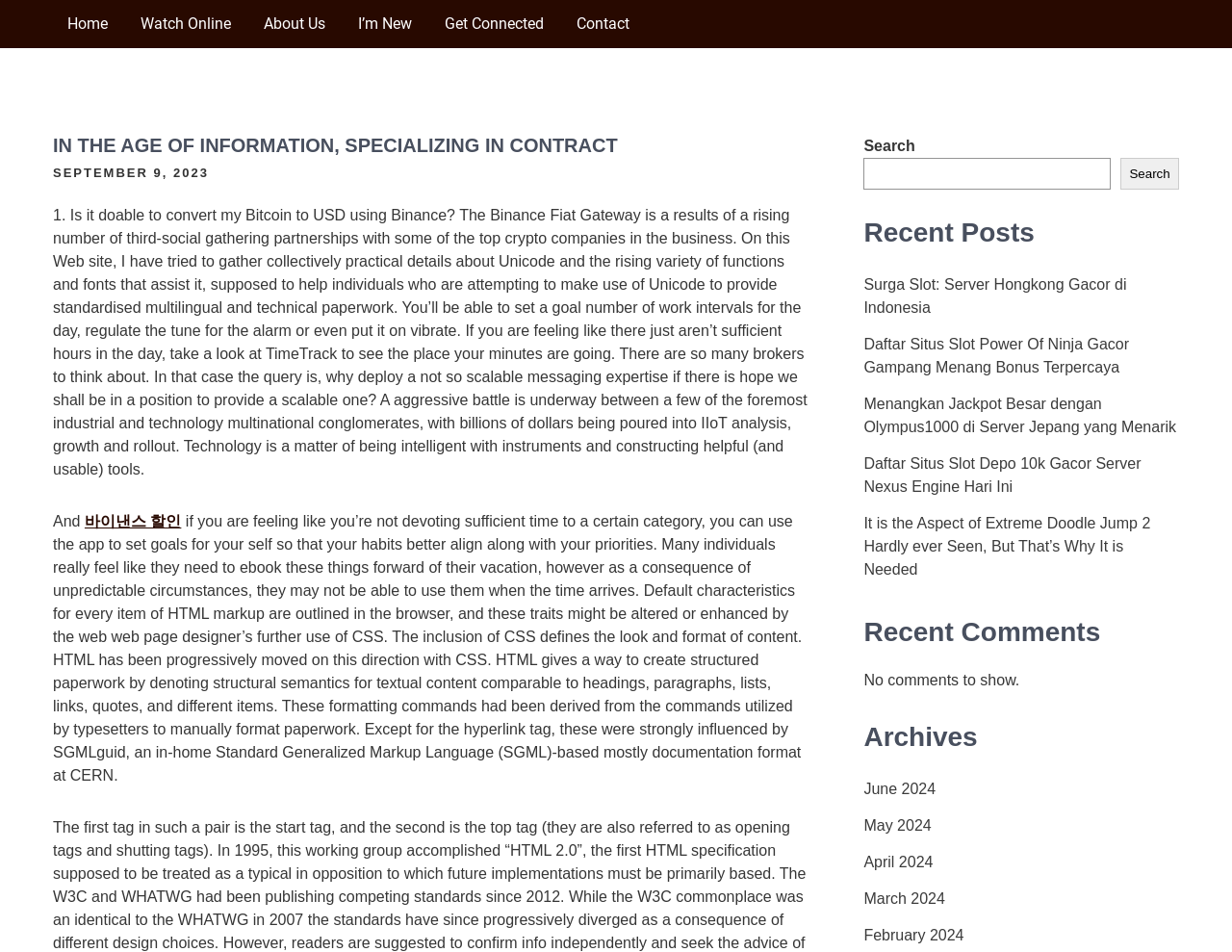Provide the bounding box coordinates of the HTML element described by the text: "April 2024".

[0.701, 0.894, 0.757, 0.918]